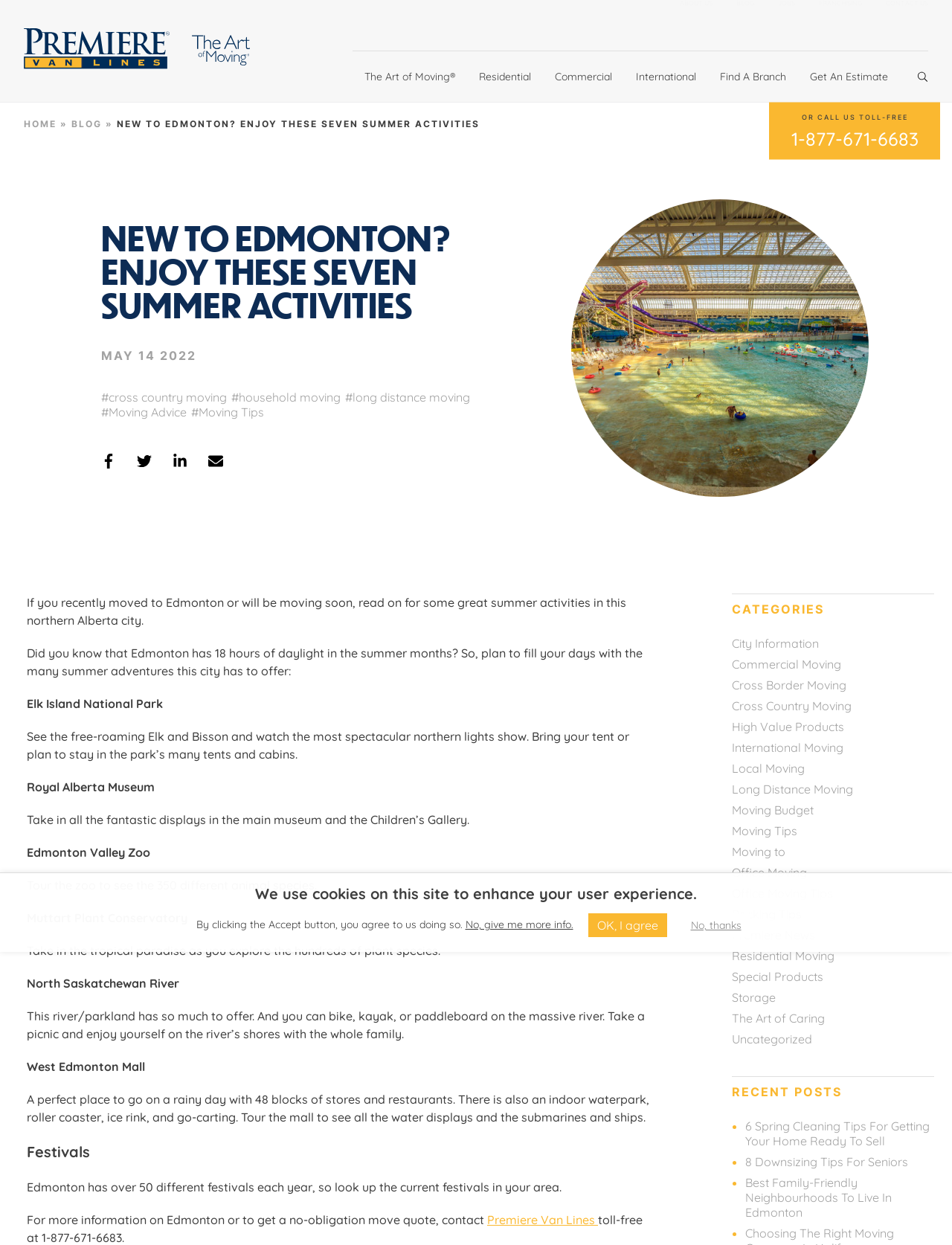What is the phone number to call for a no-obligation move quote?
Use the image to give a comprehensive and detailed response to the question.

I found the answer by reading the text at the bottom of the webpage, which says 'For more information on Edmonton or to get a no-obligation move quote, contact Premiere Van Lines toll-free at 1-877-671-6683.'